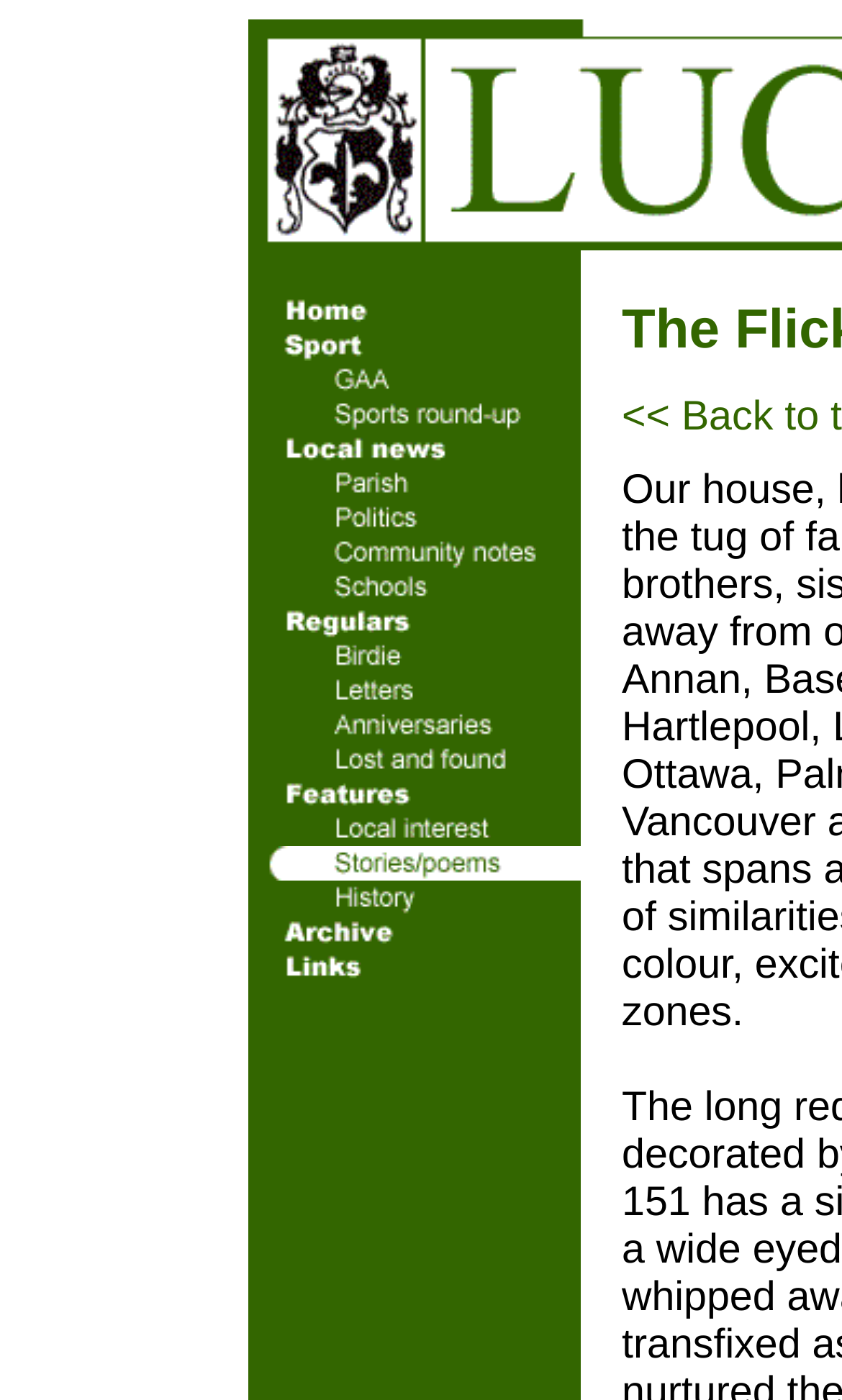How many table cells are on the webpage?
Based on the image, give a concise answer in the form of a single word or short phrase.

9